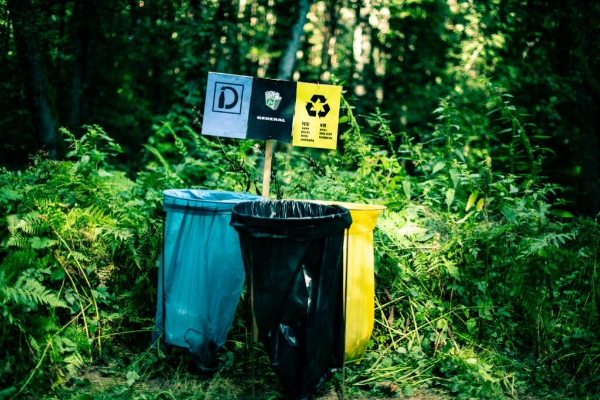What is the color of the bin marked for recyclables?
With the help of the image, please provide a detailed response to the question.

The blue bin is specifically designated for recyclables, indicating that it is meant to collect materials that can be reused or transformed into new products, reducing waste and promoting sustainability.